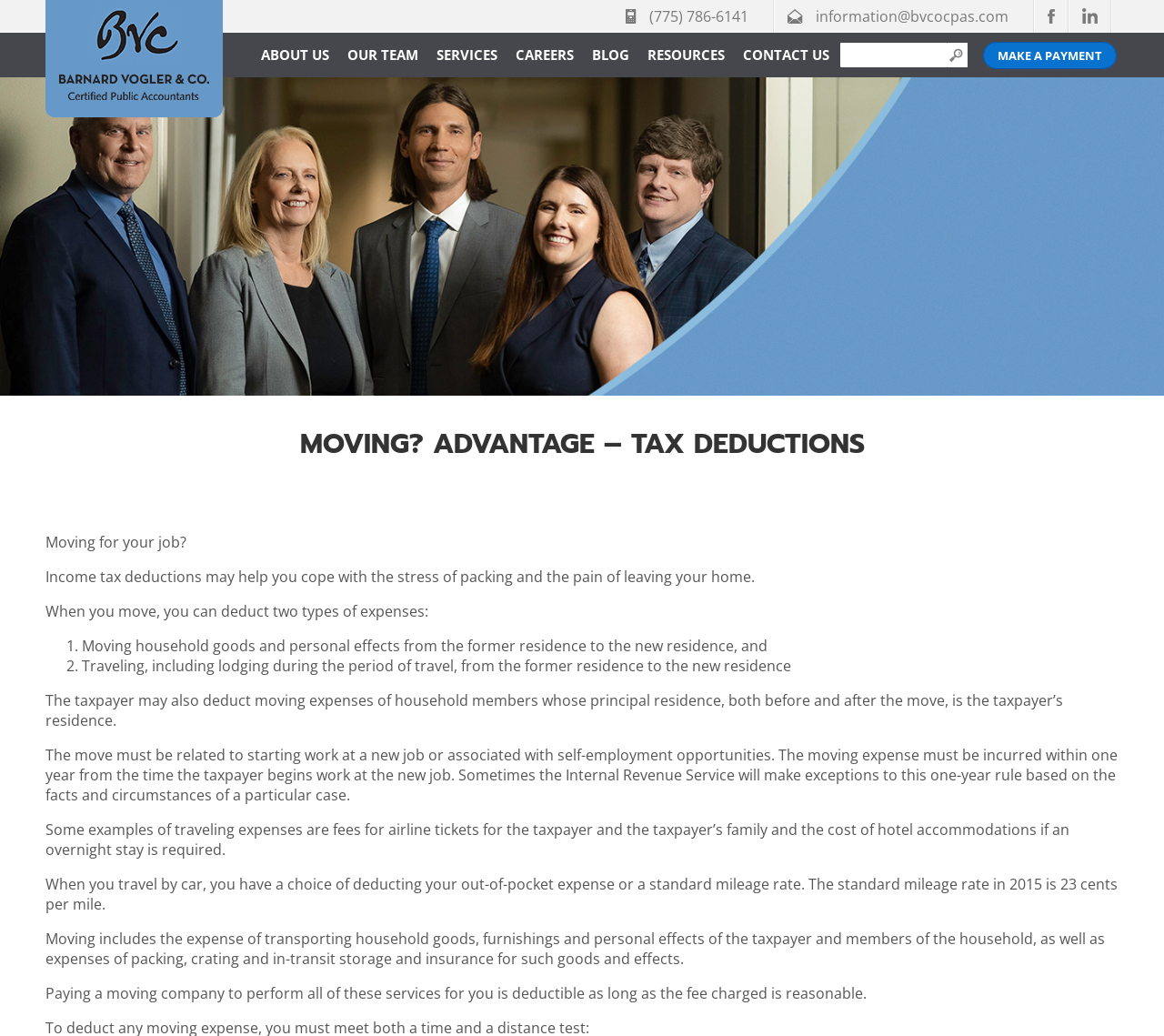Review the image closely and give a comprehensive answer to the question: What is the standard mileage rate for 2015?

The webpage states that when you travel by car, you have a choice of deducting your out-of-pocket expense or a standard mileage rate, and the standard mileage rate in 2015 is 23 cents per mile.